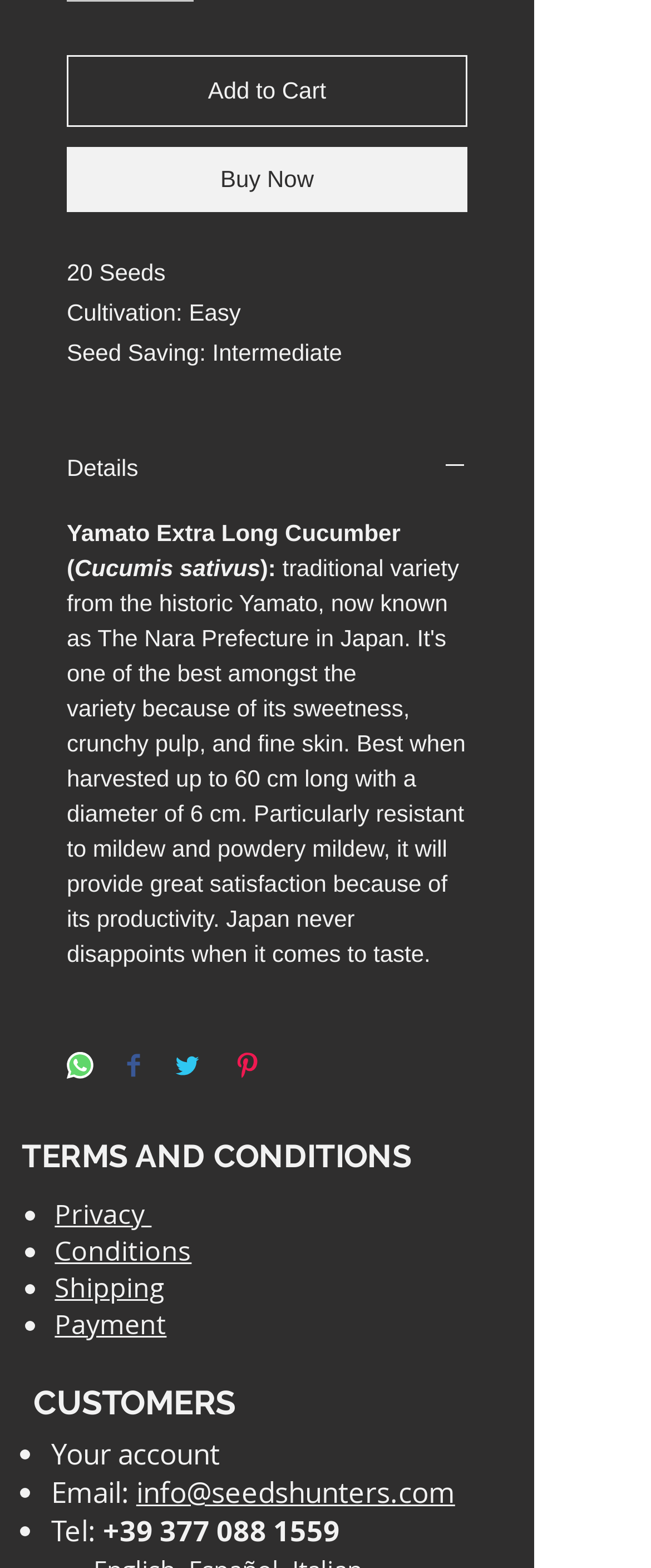Return the bounding box coordinates of the UI element that corresponds to this description: "+39 377 088 1559". The coordinates must be given as four float numbers in the range of 0 and 1, [left, top, right, bottom].

[0.158, 0.964, 0.522, 0.988]